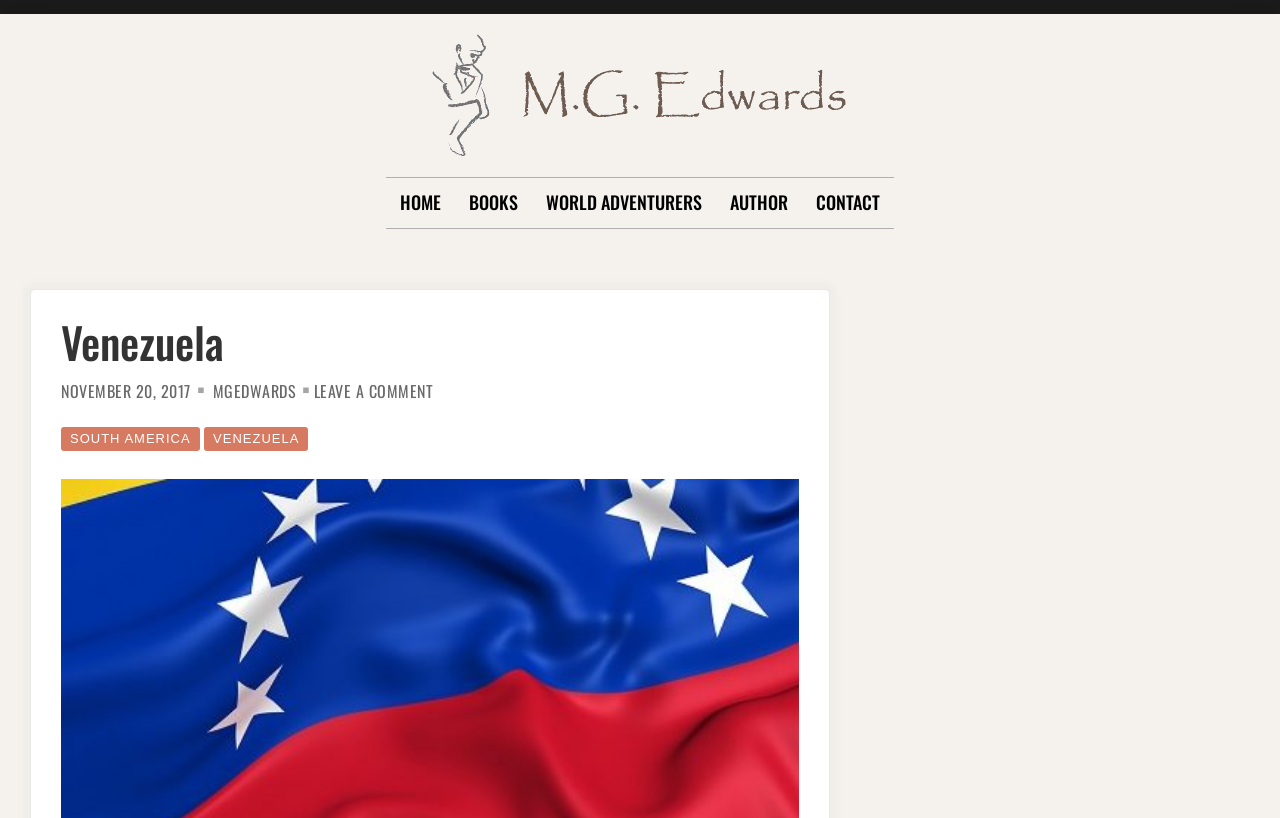Find the bounding box coordinates for the element that must be clicked to complete the instruction: "read about venezuela". The coordinates should be four float numbers between 0 and 1, indicated as [left, top, right, bottom].

[0.048, 0.391, 0.624, 0.443]